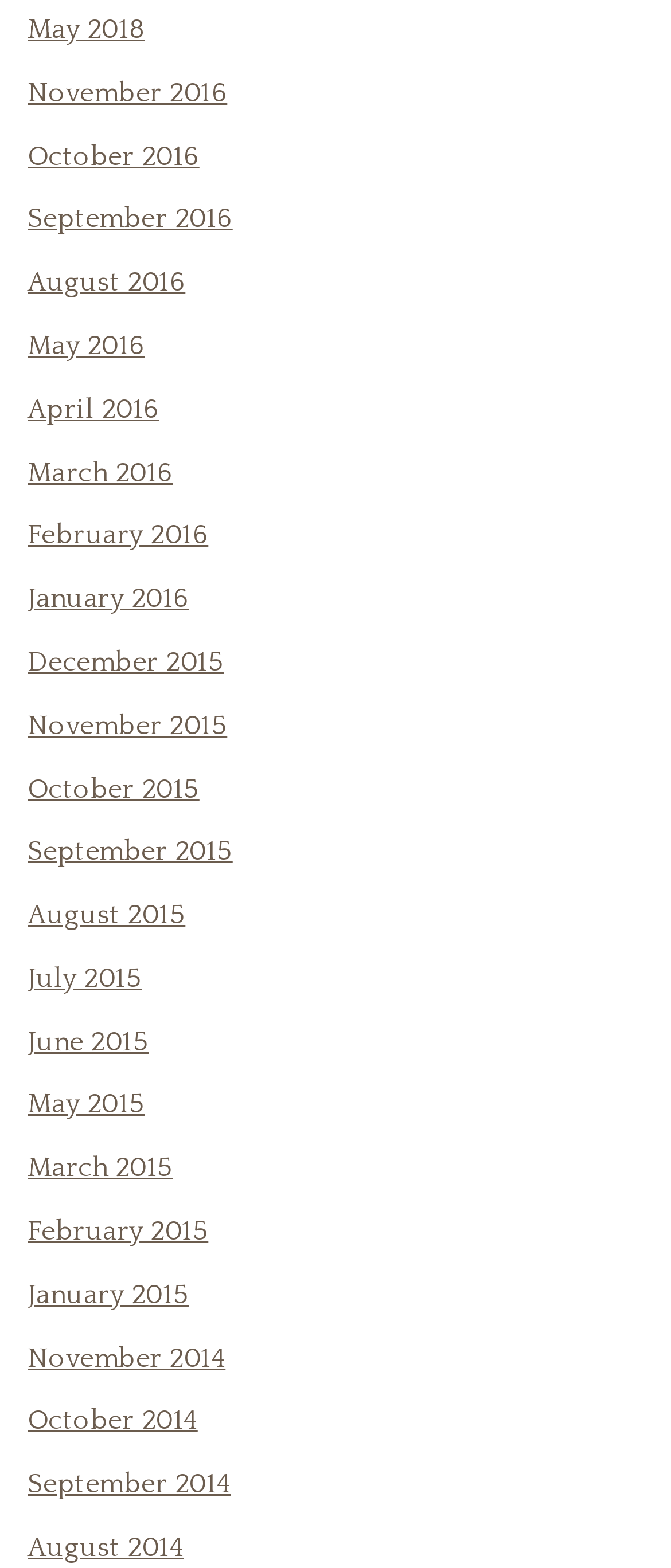Determine the bounding box coordinates for the clickable element required to fulfill the instruction: "view September 2014 archives". Provide the coordinates as four float numbers between 0 and 1, i.e., [left, top, right, bottom].

[0.041, 0.931, 0.344, 0.963]